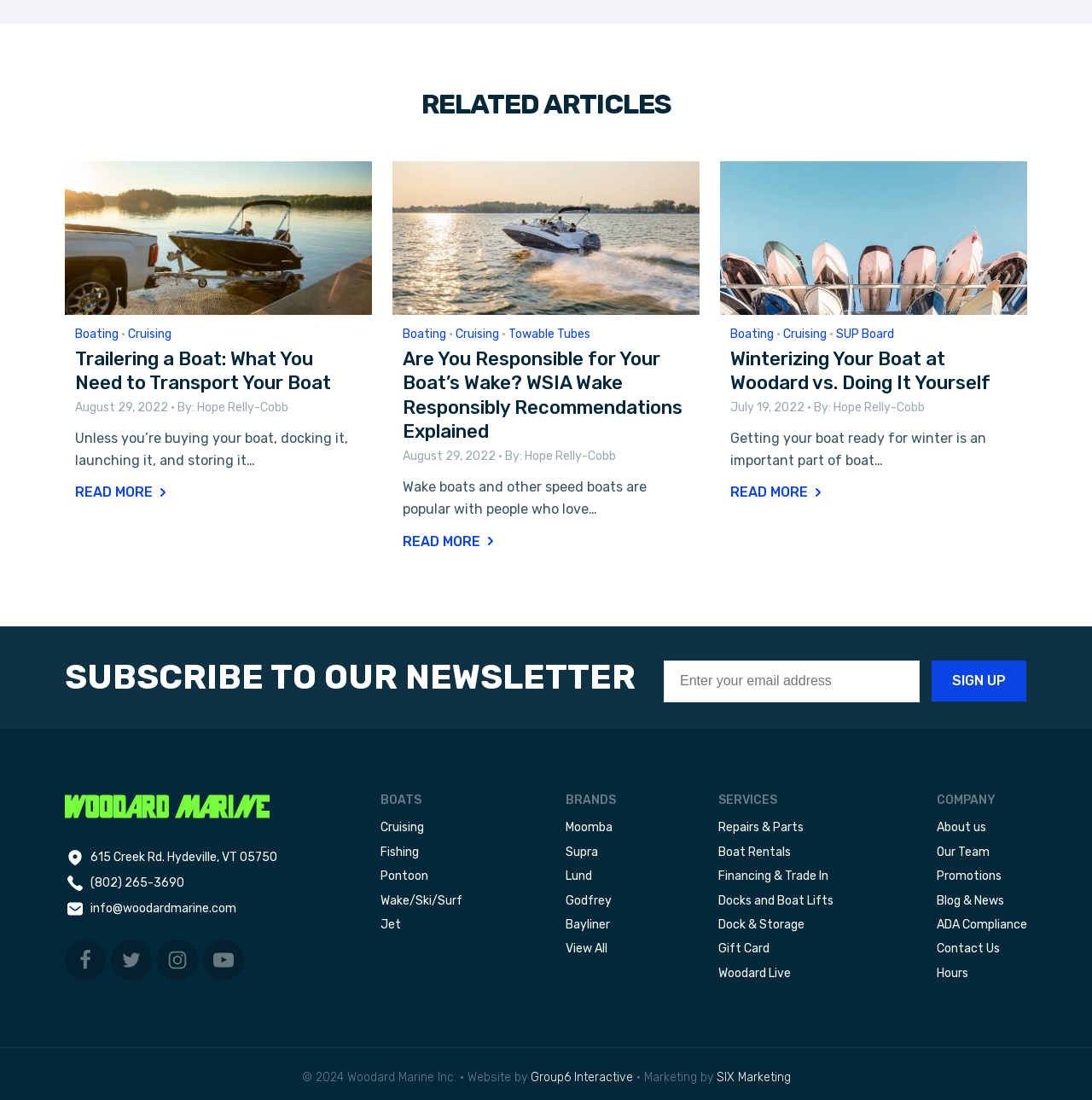Identify the bounding box coordinates of the clickable section necessary to follow the following instruction: "Read about IRESS". The coordinates should be presented as four float numbers from 0 to 1, i.e., [left, top, right, bottom].

None